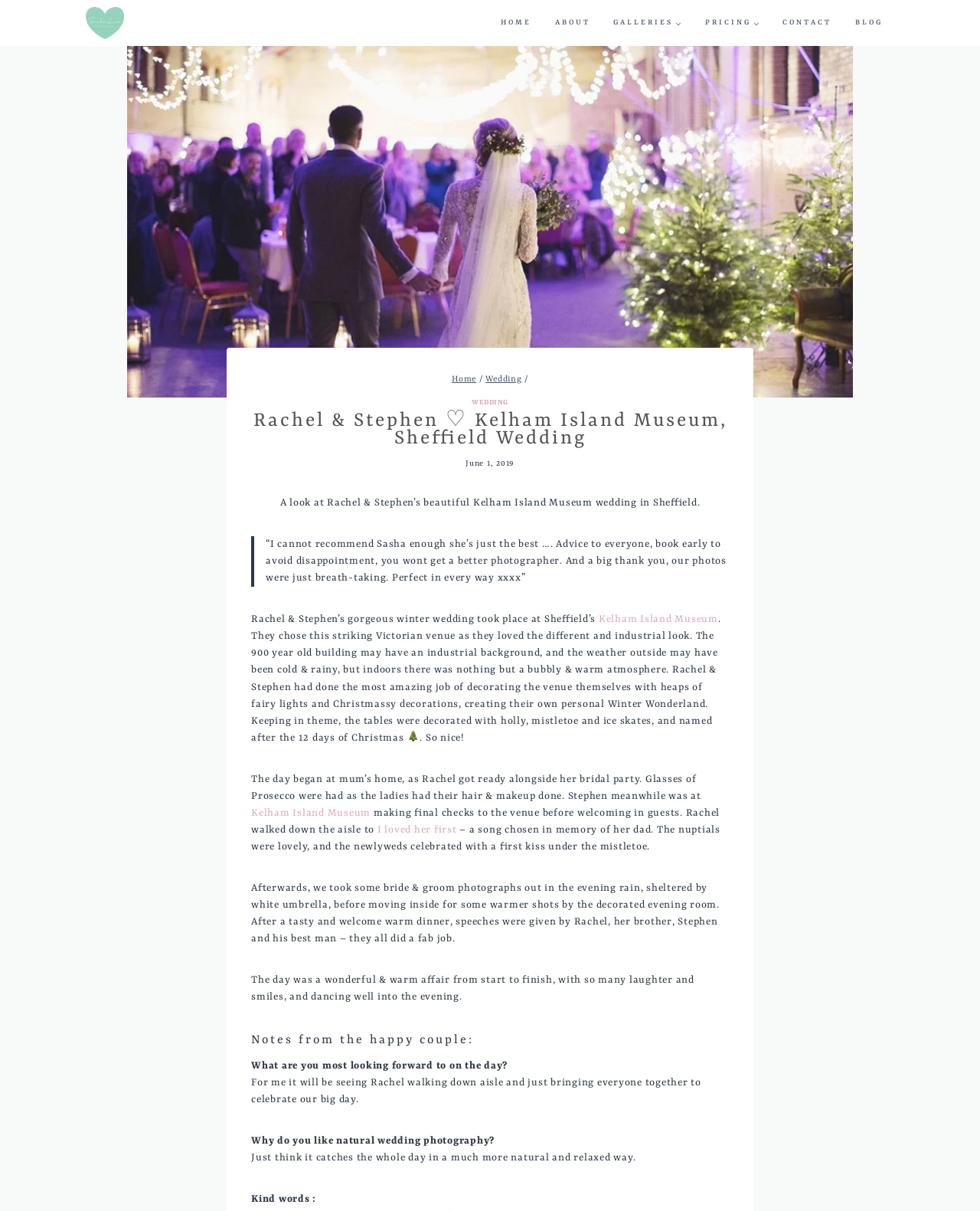Please specify the bounding box coordinates of the region to click in order to perform the following instruction: "Read the 'BLOG' posts".

[0.861, 0.0, 0.912, 0.038]